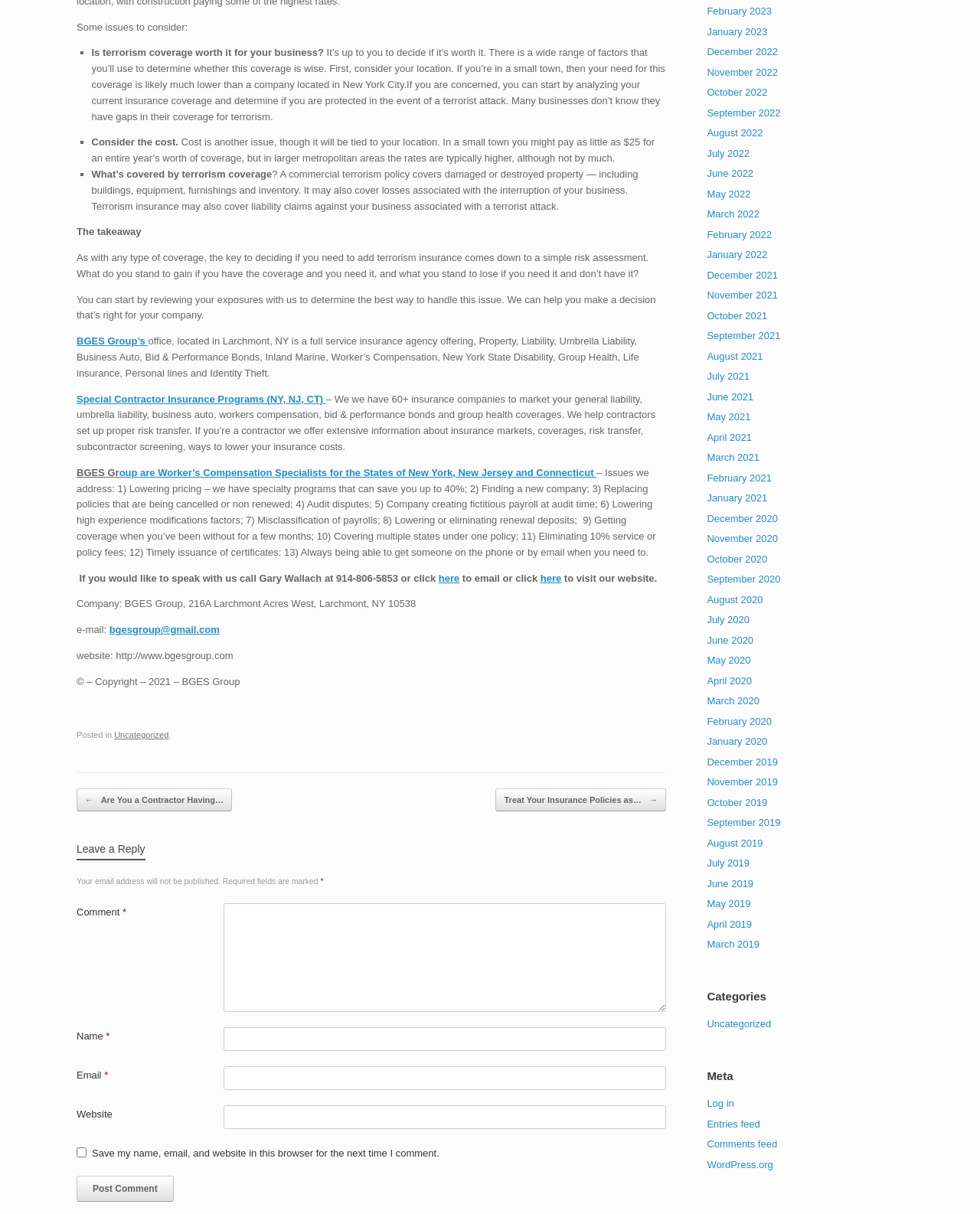What is the name of the insurance agency mentioned in the article?
Please provide a detailed and comprehensive answer to the question.

The article mentions BGES Group as a full-service insurance agency that offers various types of insurance, including terrorism insurance. The agency is located in Larchmont, NY, and provides services to businesses in New York, New Jersey, and Connecticut.